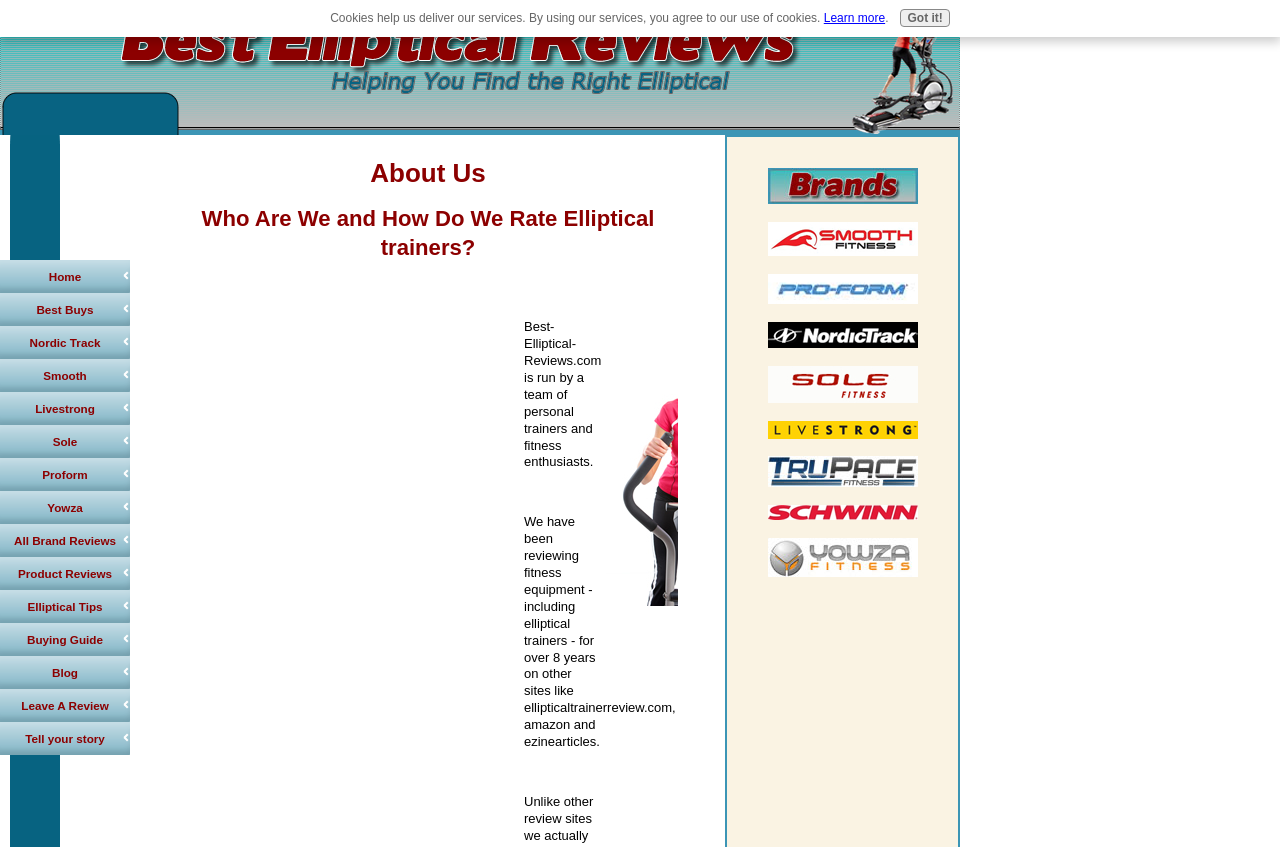Please provide a brief answer to the question using only one word or phrase: 
How many brand reviews are available on this website?

At least 9